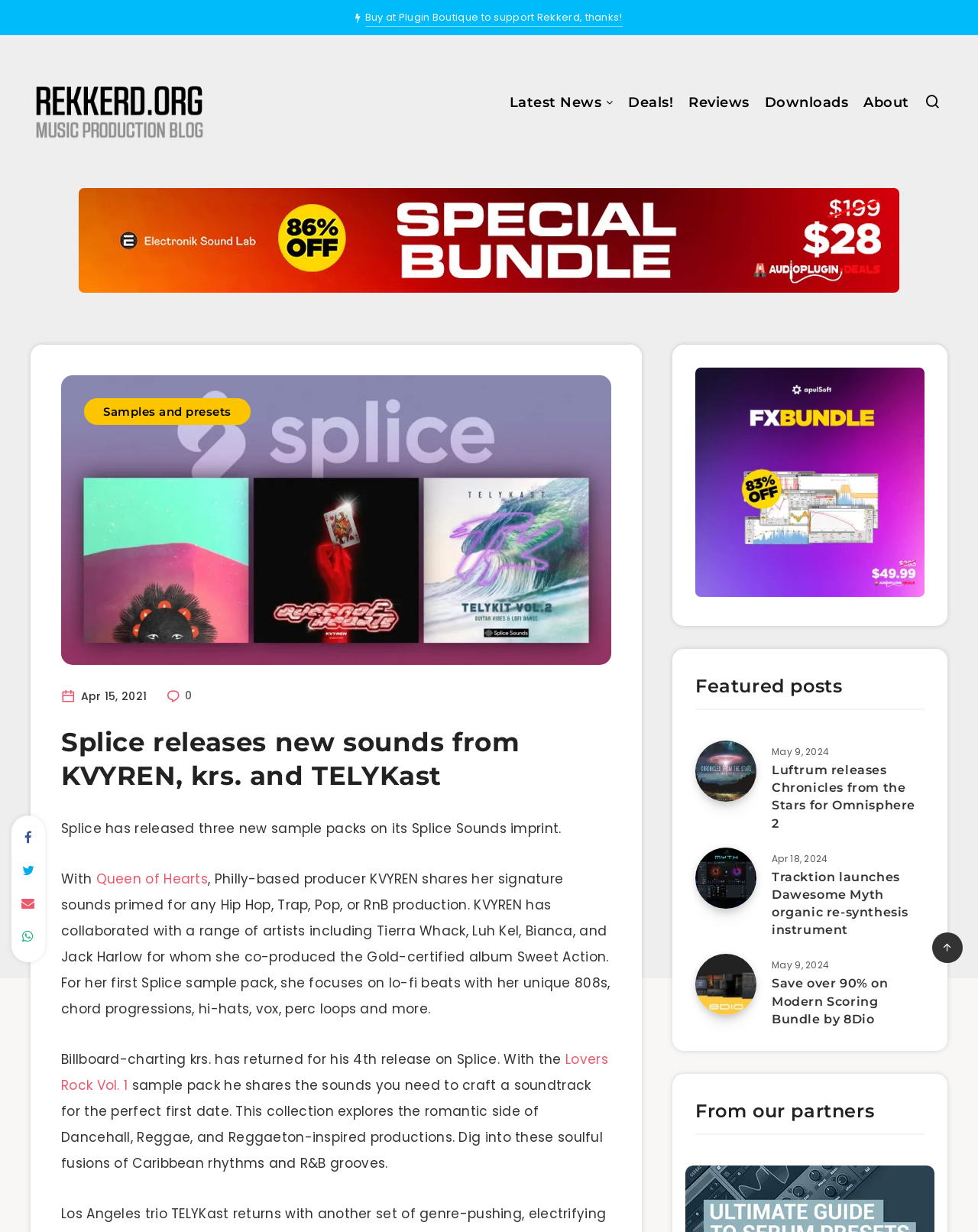What is the main title displayed on this webpage?

Splice releases new sounds from KVYREN, krs. and TELYKast